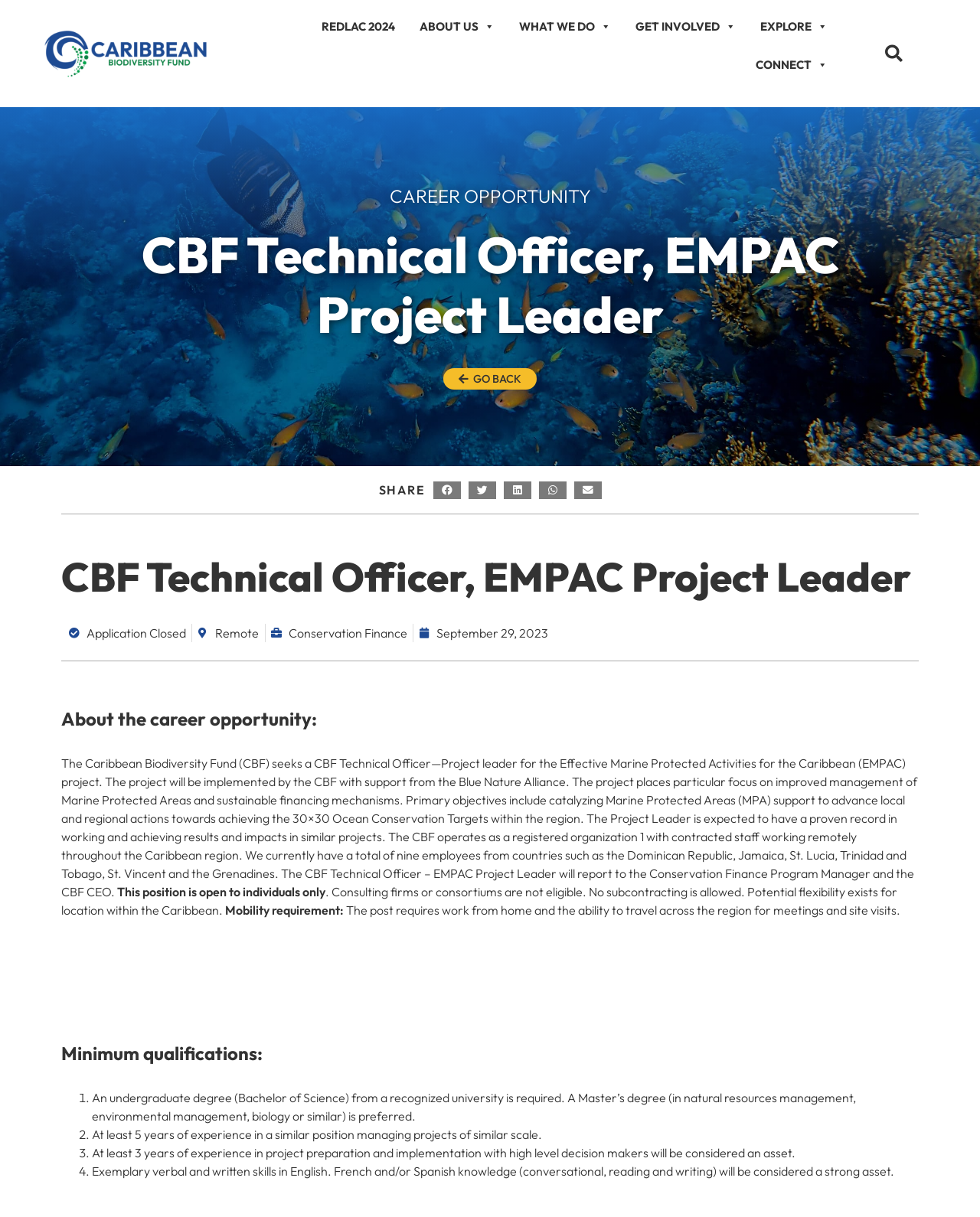Please predict the bounding box coordinates of the element's region where a click is necessary to complete the following instruction: "Share on facebook". The coordinates should be represented by four float numbers between 0 and 1, i.e., [left, top, right, bottom].

[0.442, 0.396, 0.47, 0.41]